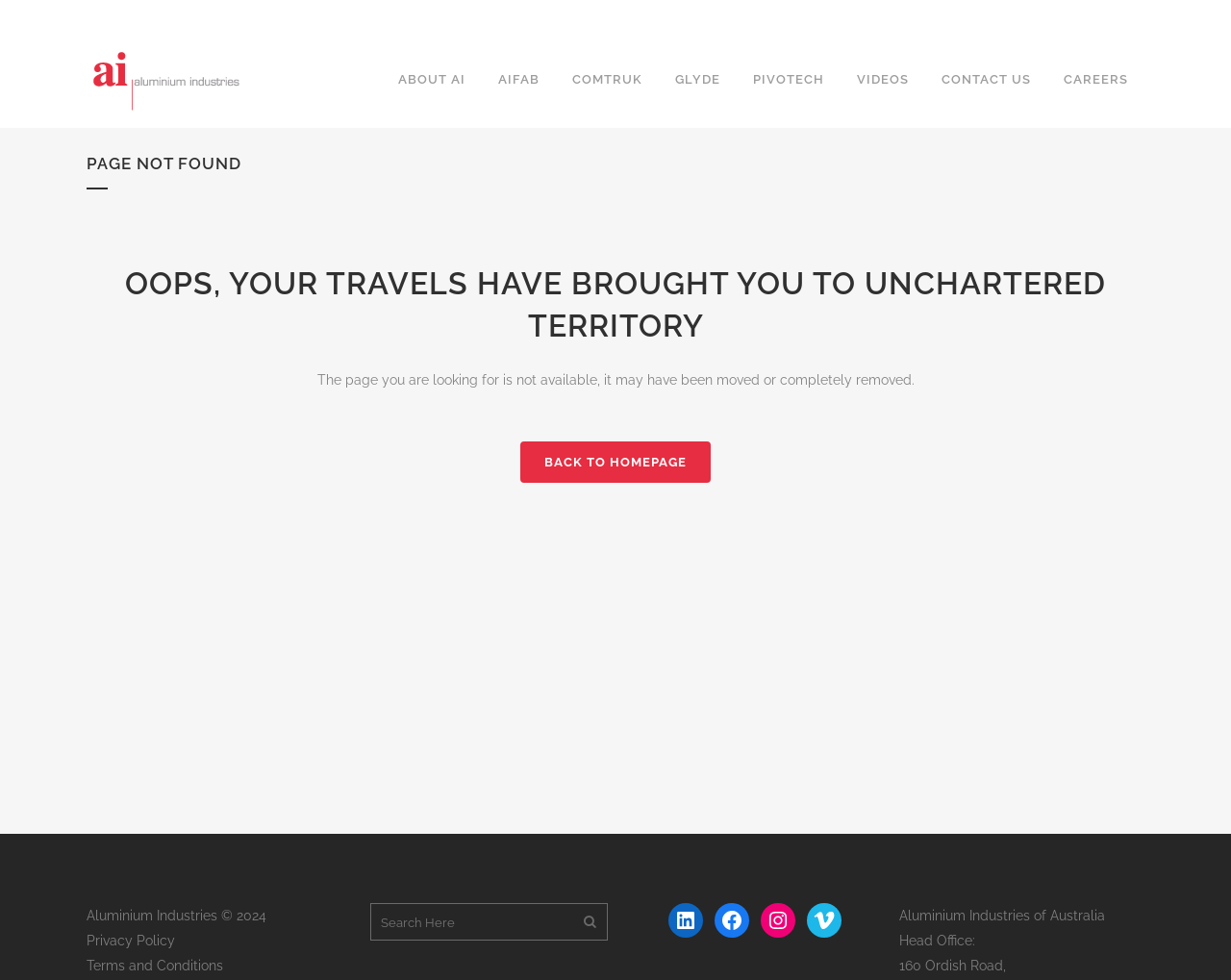Answer briefly with one word or phrase:
What is the company name mentioned on the webpage?

Aluminium Industries